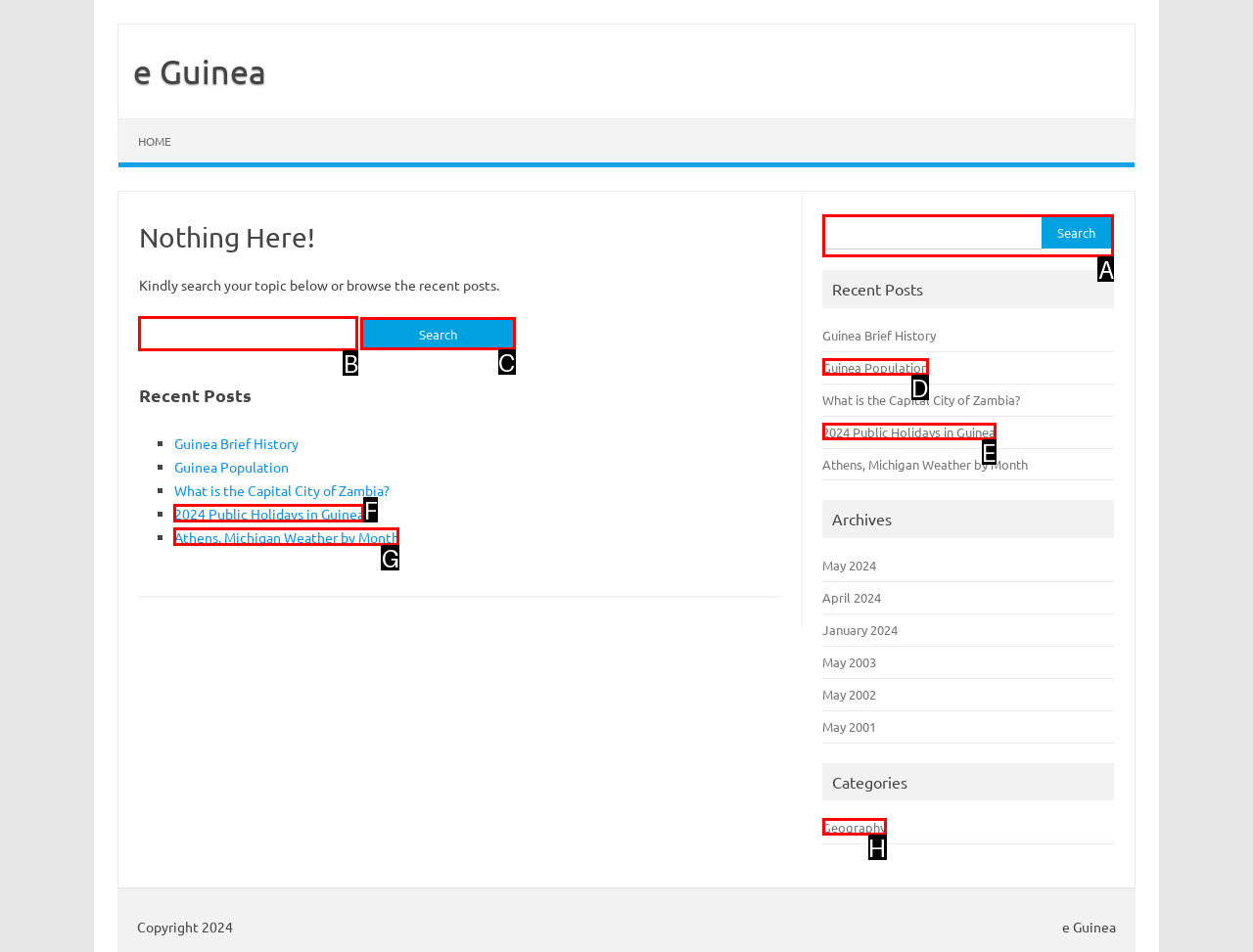Specify which HTML element I should click to complete this instruction: Search for a topic in the sidebar Answer with the letter of the relevant option.

A